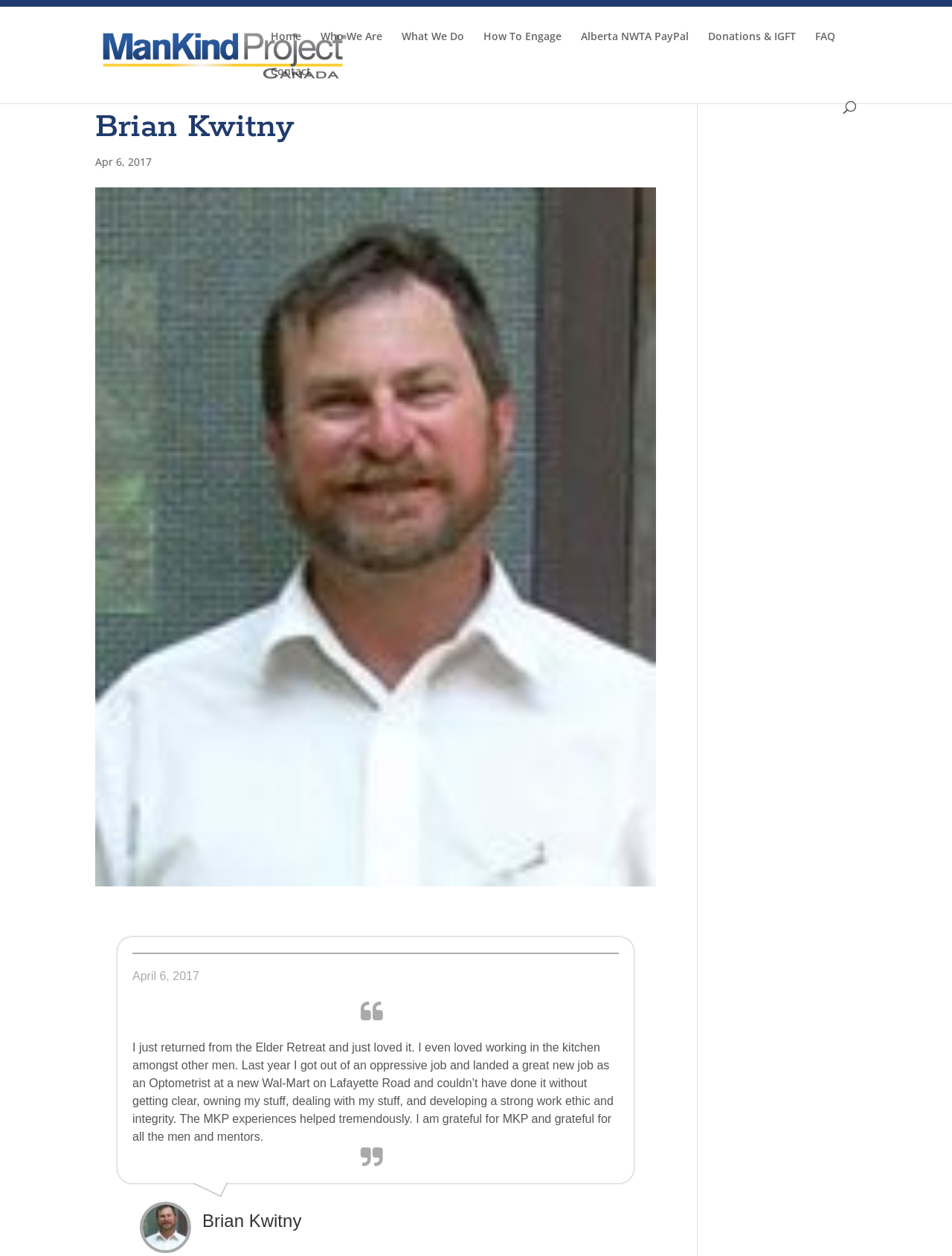Show the bounding box coordinates for the element that needs to be clicked to execute the following instruction: "go to home page". Provide the coordinates in the form of four float numbers between 0 and 1, i.e., [left, top, right, bottom].

[0.284, 0.025, 0.316, 0.053]